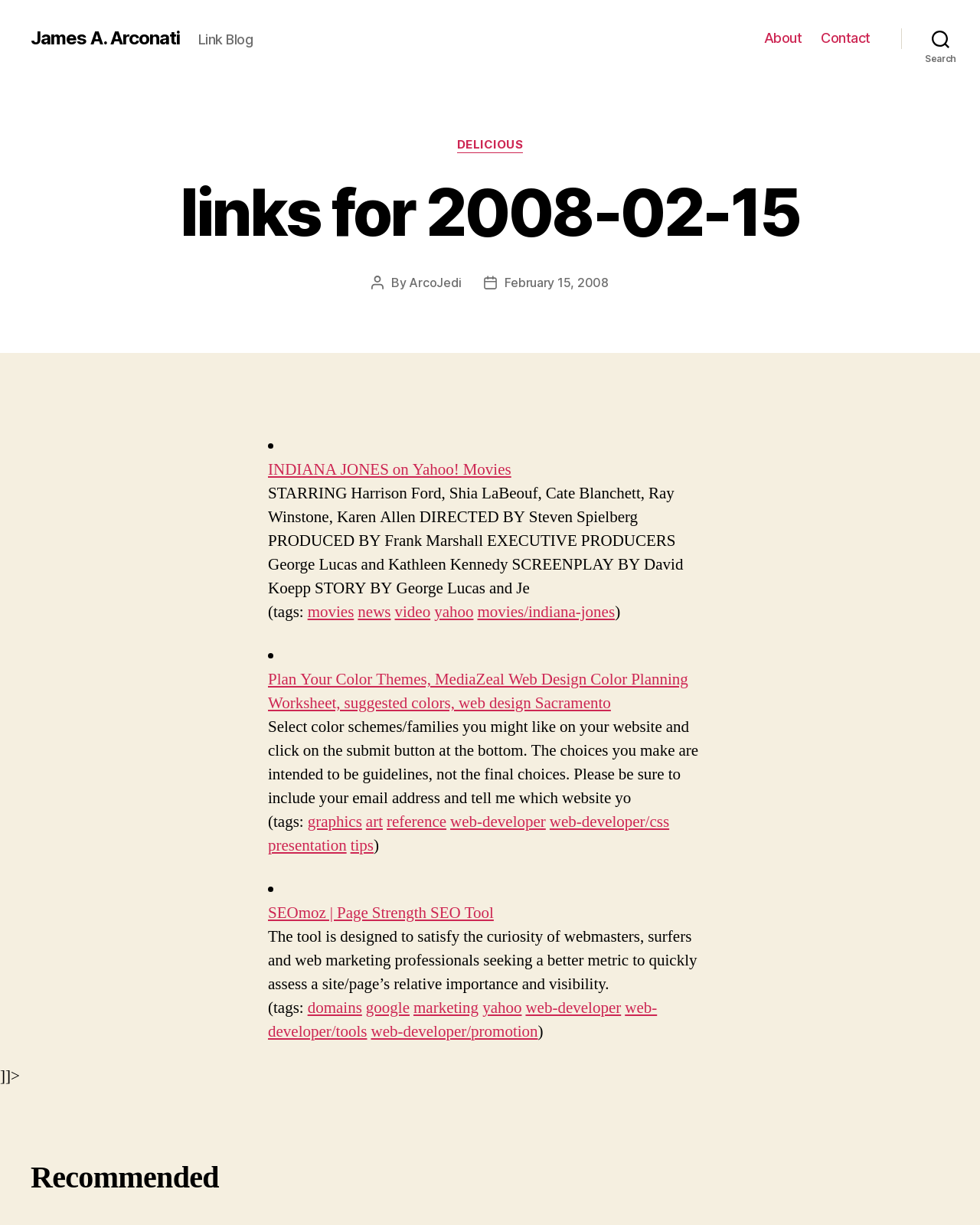Identify the bounding box coordinates of the region that needs to be clicked to carry out this instruction: "Click on the 'About' link". Provide these coordinates as four float numbers ranging from 0 to 1, i.e., [left, top, right, bottom].

[0.78, 0.025, 0.818, 0.038]